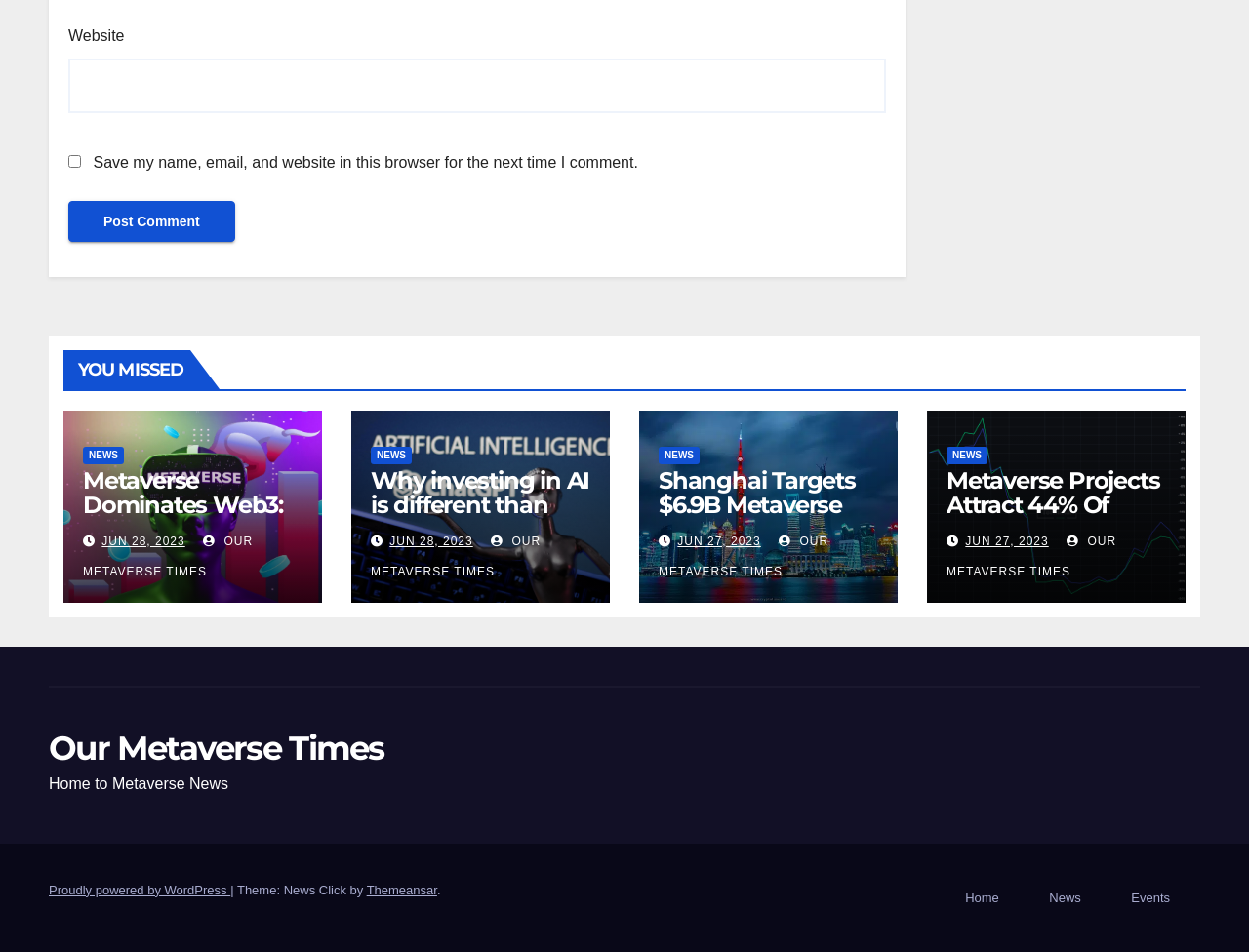Using the information from the screenshot, answer the following question thoroughly:
What is the name of the website?

I determined the name of the website by looking at the heading element with the text 'Our Metaverse Times' located at the bottom of the webpage, which is a common location for website names or logos.